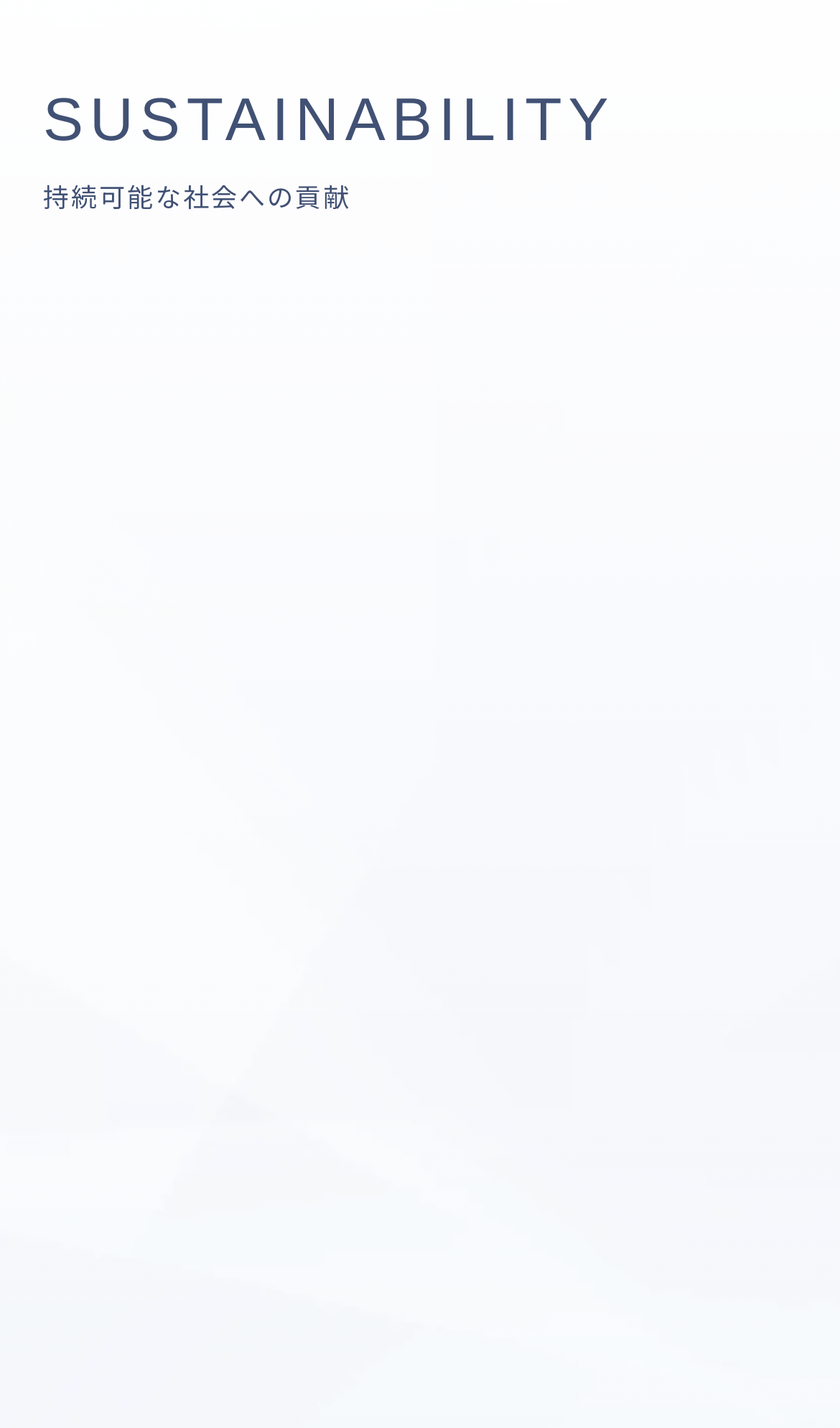Find the bounding box coordinates for the element described here: "健康経営宣言".

[0.051, 0.612, 0.949, 0.964]